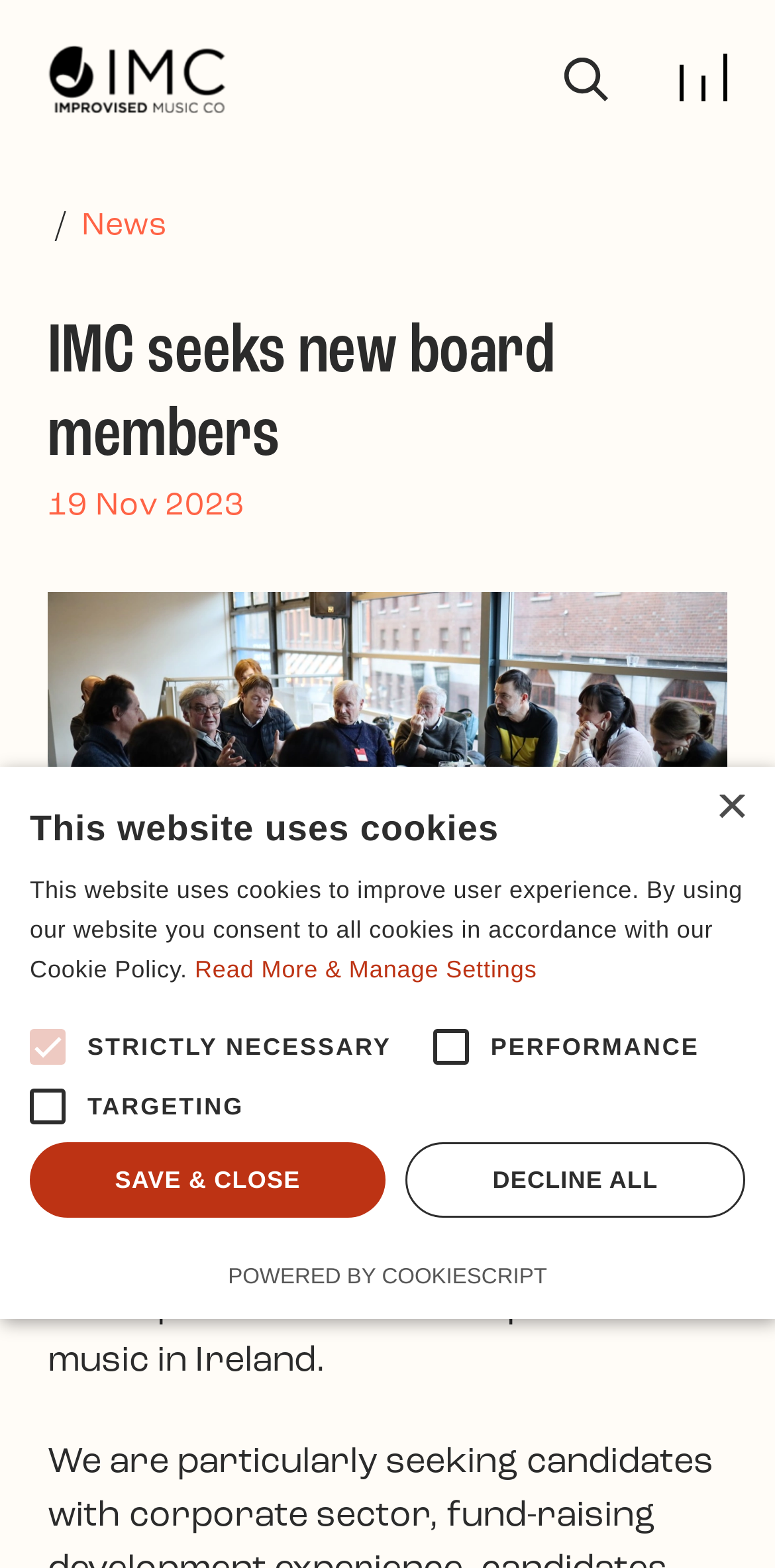Answer the question below using just one word or a short phrase: 
What is the image below the navigation menu?

Jazz Connective Dublin7665p